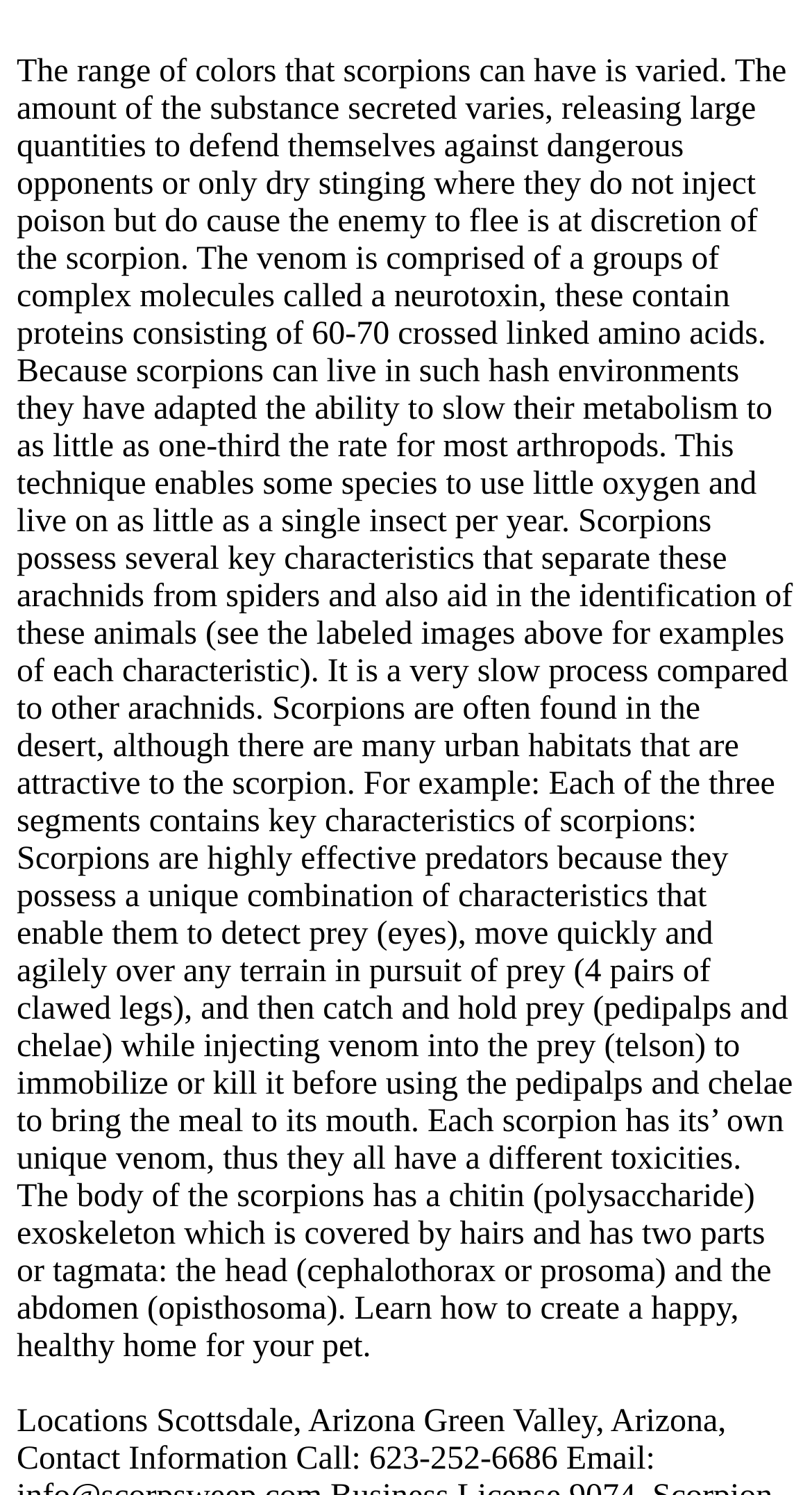Generate the text of the webpage's primary heading.

scorpion body parts